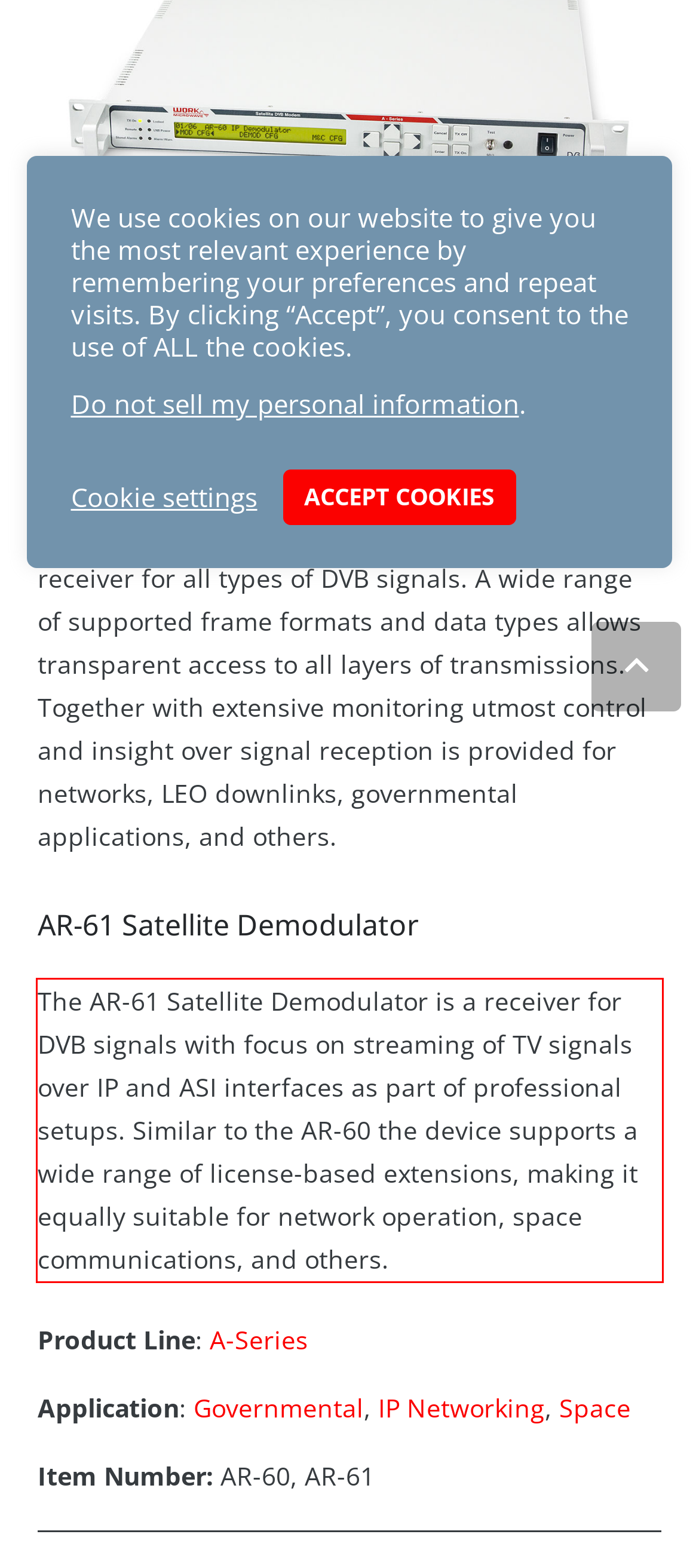You are given a webpage screenshot with a red bounding box around a UI element. Extract and generate the text inside this red bounding box.

The AR-61 Satellite Demodulator is a receiver for DVB signals with focus on streaming of TV signals over IP and ASI interfaces as part of professional setups. Similar to the AR-60 the device supports a wide range of license-based extensions, making it equally suitable for network operation, space communications, and others.